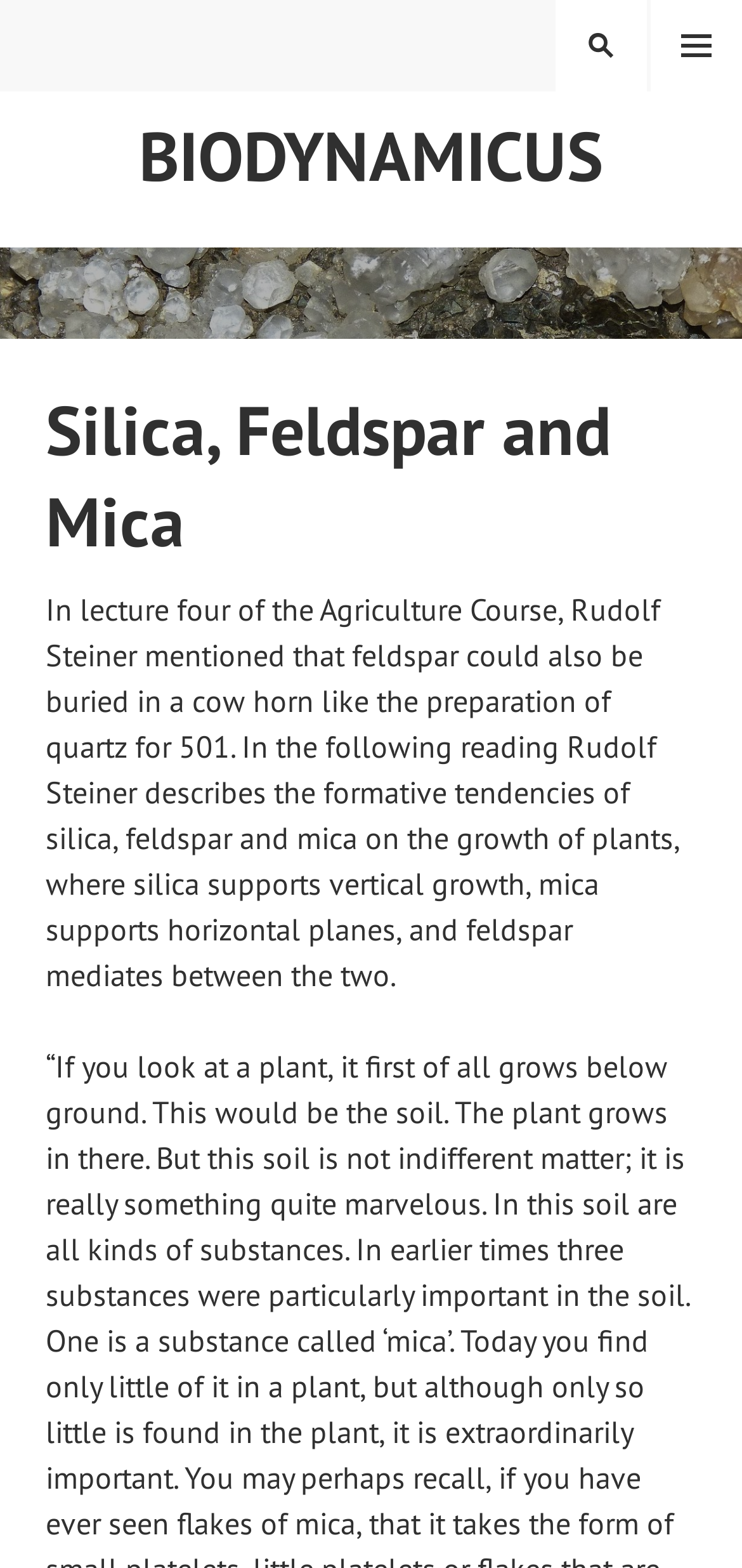Given the description "Biodynamicus", provide the bounding box coordinates of the corresponding UI element.

[0.187, 0.07, 0.813, 0.127]